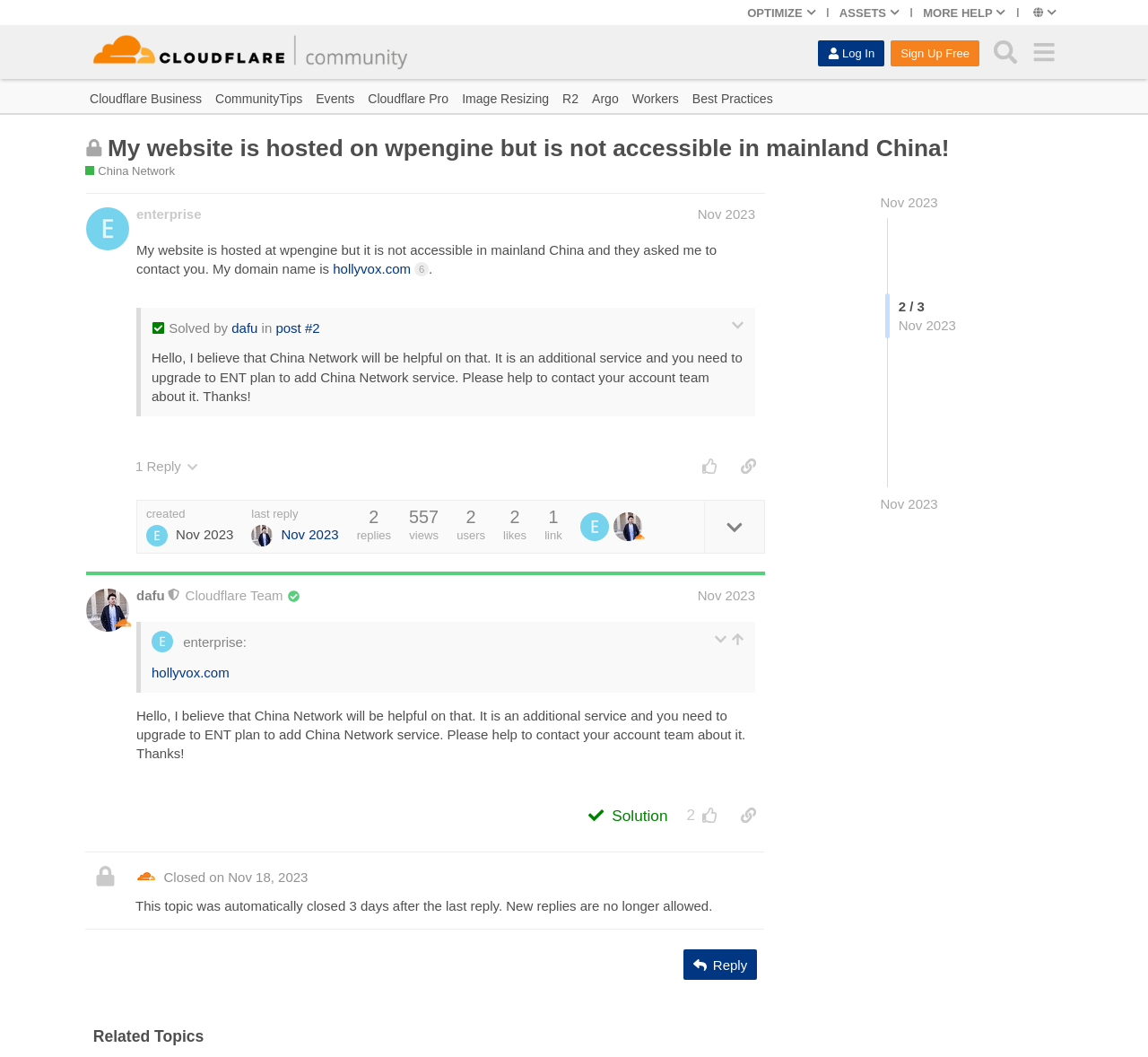How many replies are there in the current post?
Refer to the screenshot and respond with a concise word or phrase.

1